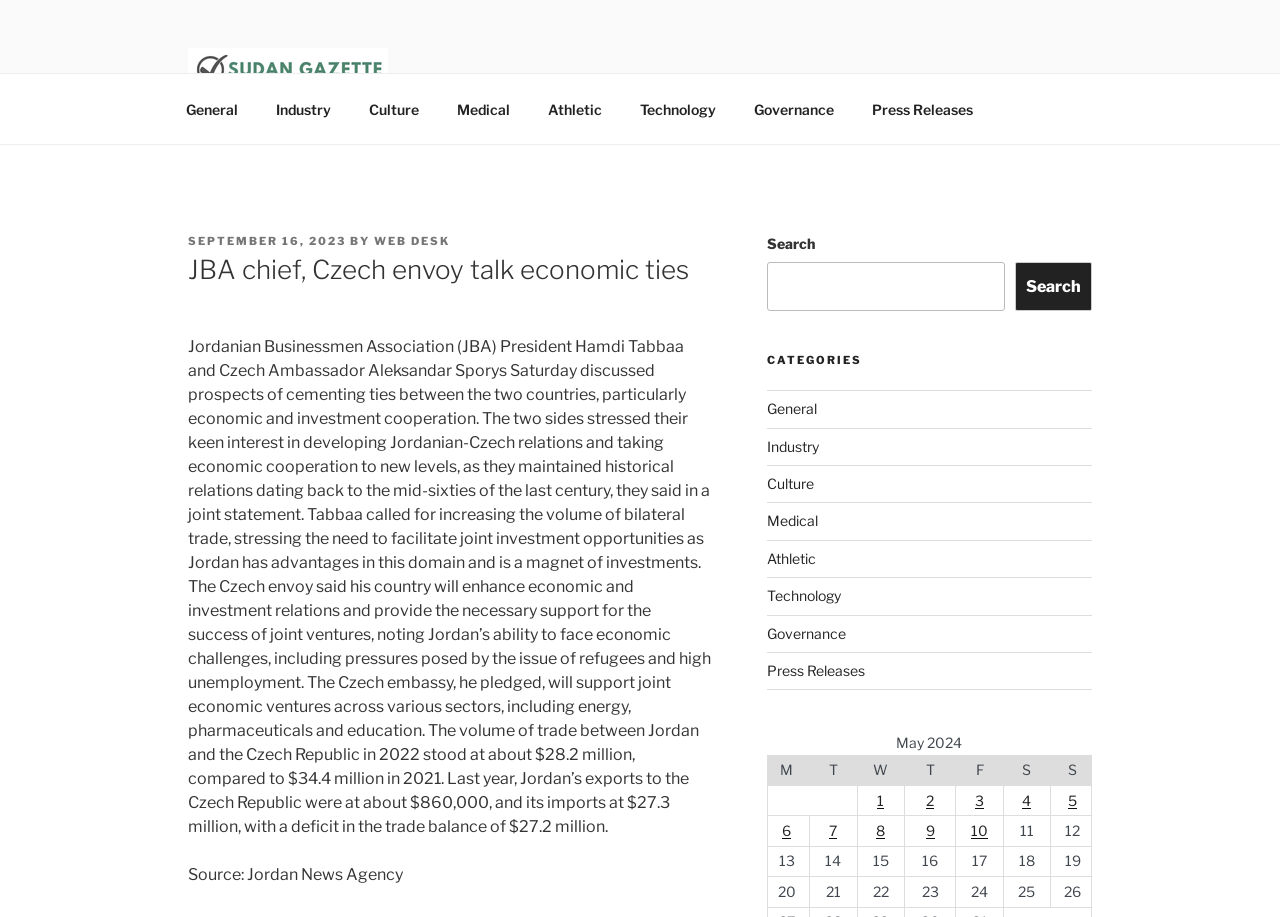Find the bounding box coordinates for the area that should be clicked to accomplish the instruction: "Browse the categories".

[0.599, 0.425, 0.853, 0.753]